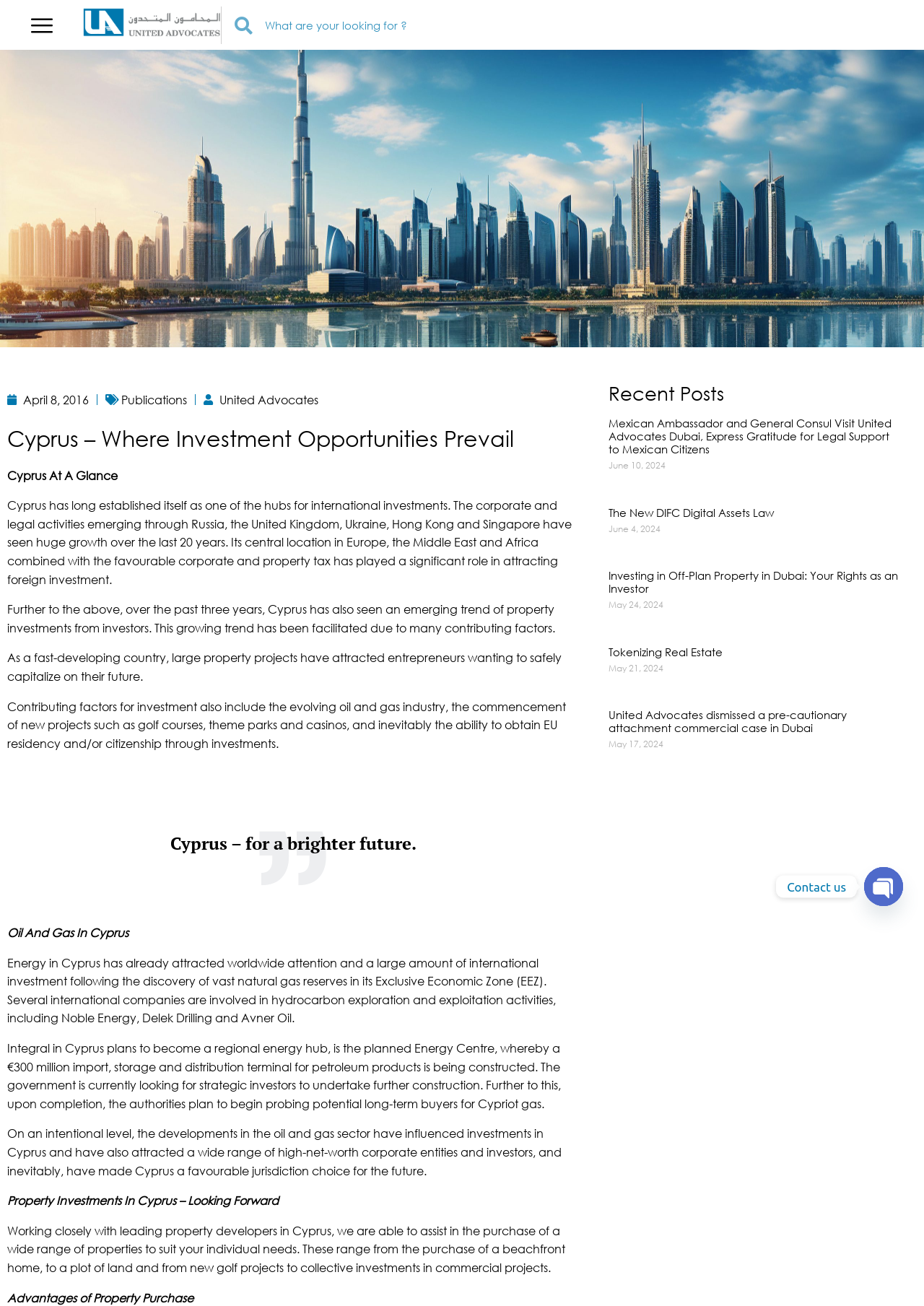Write an extensive caption that covers every aspect of the webpage.

The webpage is about Cyprus, focusing on its investment opportunities. At the top left, there is a menu icon, and next to it, a logo of "United Advocates" with a dark theme. A search bar is located on the top right. Below the search bar, there are three links: "April 8, 2016", "Publications", and "United Advocates". 

The main content of the webpage is divided into several sections. The first section has a heading "Cyprus – Where Investment Opportunities Prevail" and provides an overview of Cyprus as a hub for international investments. This section includes a brief introduction to Cyprus, its central location, and favorable corporate and property tax.

The next section discusses the growing trend of property investments in Cyprus, facilitated by various factors such as the evolving oil and gas industry, new projects, and the ability to obtain EU residency and/or citizenship through investments.

Below this section, there is a figure, followed by a blockquote with the text "Cyprus – for a brighter future." 

The subsequent sections focus on specific topics, including "Oil And Gas In Cyprus" and "Property Investments In Cyprus – Looking Forward". These sections provide more detailed information about the oil and gas industry in Cyprus, the planned Energy Centre, and the advantages of property purchase in Cyprus.

On the right side of the webpage, there is a section titled "Recent Posts" with four articles, each with a heading, a link, and a date. The articles are about various topics, including a visit from the Mexican Ambassador, the new DIFC Digital Assets Law, investing in off-plan property in Dubai, tokenizing real estate, and a commercial case in Dubai.

At the bottom of the webpage, there are contact details, including a "Phone" link, a "Whatsapp" link, and a "Contact us" text. There is also a button to "Open chaty" with an accompanying image.